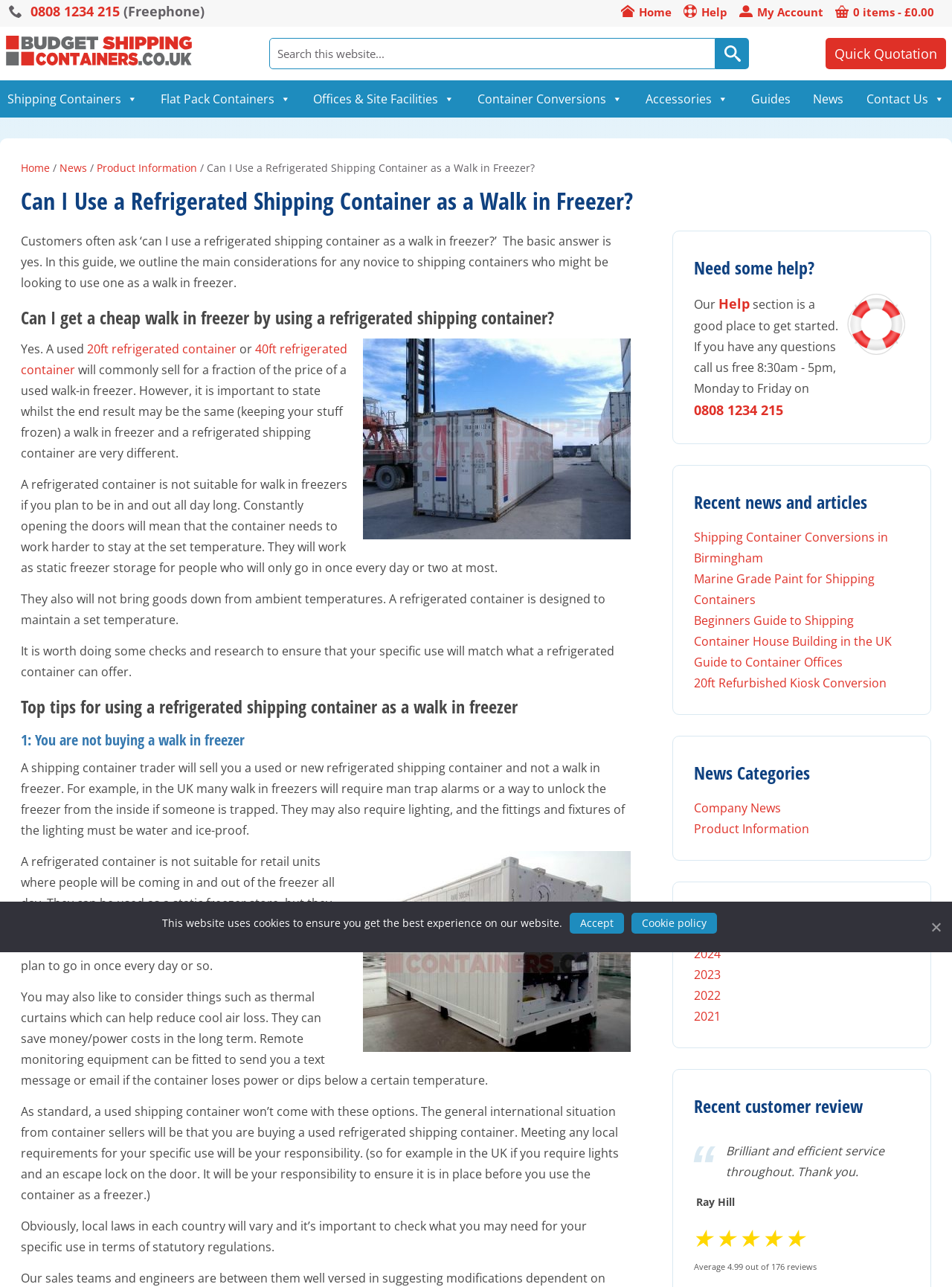Identify the bounding box coordinates of the specific part of the webpage to click to complete this instruction: "Contact us".

[0.027, 0.001, 0.082, 0.015]